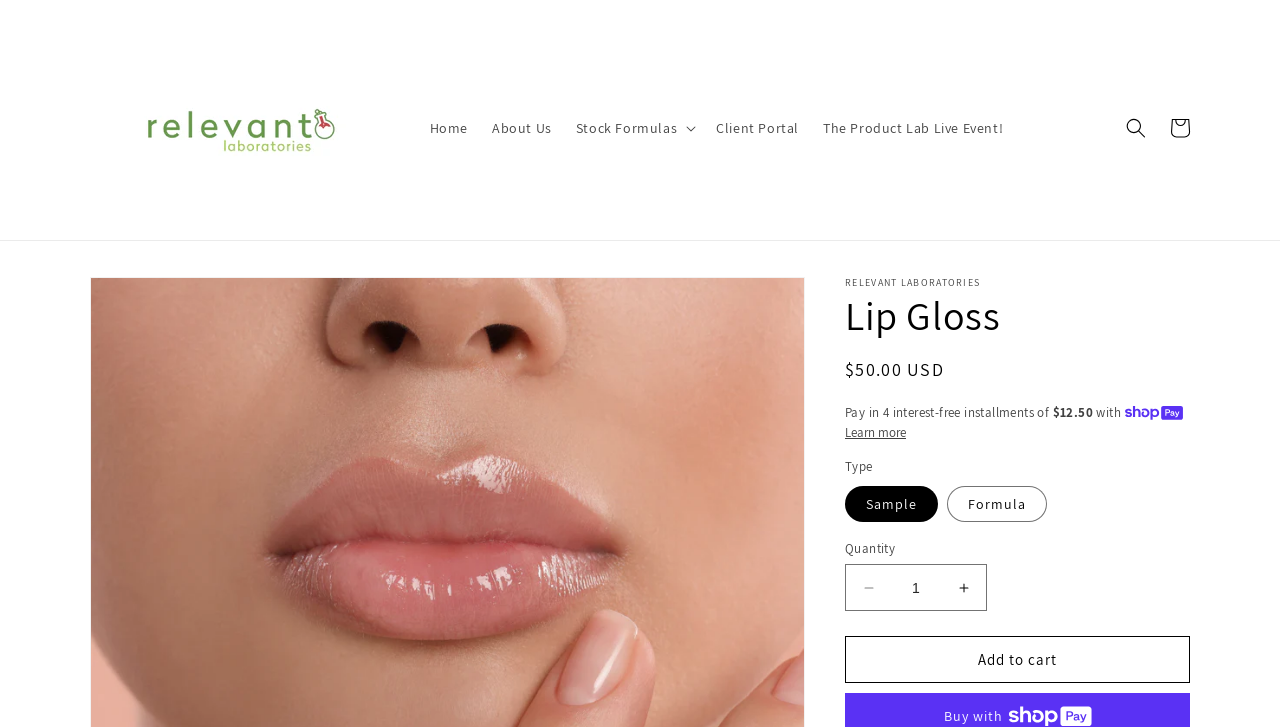What is the price of the lip gloss?
Refer to the screenshot and deliver a thorough answer to the question presented.

I found the price of the lip gloss by looking at the text next to the 'Regular price' label, which is '$50.00 USD'.